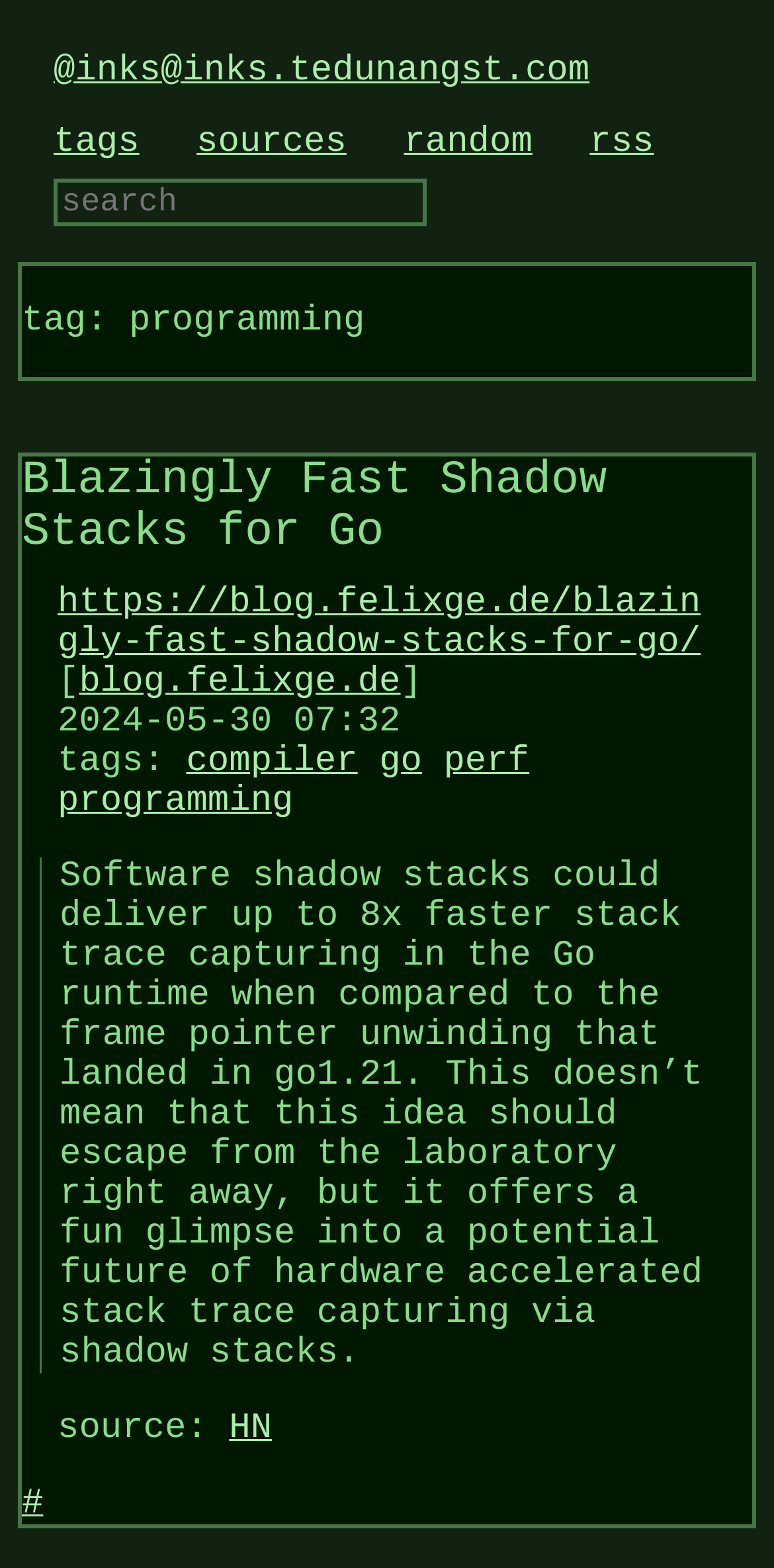Detail the various sections and features of the webpage.

The webpage appears to be a blog or article listing page, with a focus on programming-related topics. At the top, there are five links: "inks", "tags", "sources", "random", and "rss", which are evenly spaced and take up about half of the screen width. Below these links, there is a search textbox labeled "search".

The main content of the page is an article with a title "Blazingly Fast Shadow Stacks for Go". The article has a link to the original source, "https://blog.felixge.de/blazingly-fast-shadow-stacks-for-go/", and is accompanied by a timestamp "2024-05-30 07:32". The article has several tags, including "compiler", "go", "perf", and "programming", which are displayed as links.

The article itself is a blockquote with a lengthy text describing the concept of software shadow stacks and their potential benefits in the Go runtime. At the bottom of the blockquote, there is a "source" label with a link to "HN".

There is also a small link at the very bottom of the page, labeled "#", which may be a link to the top of the page or a anchor link.